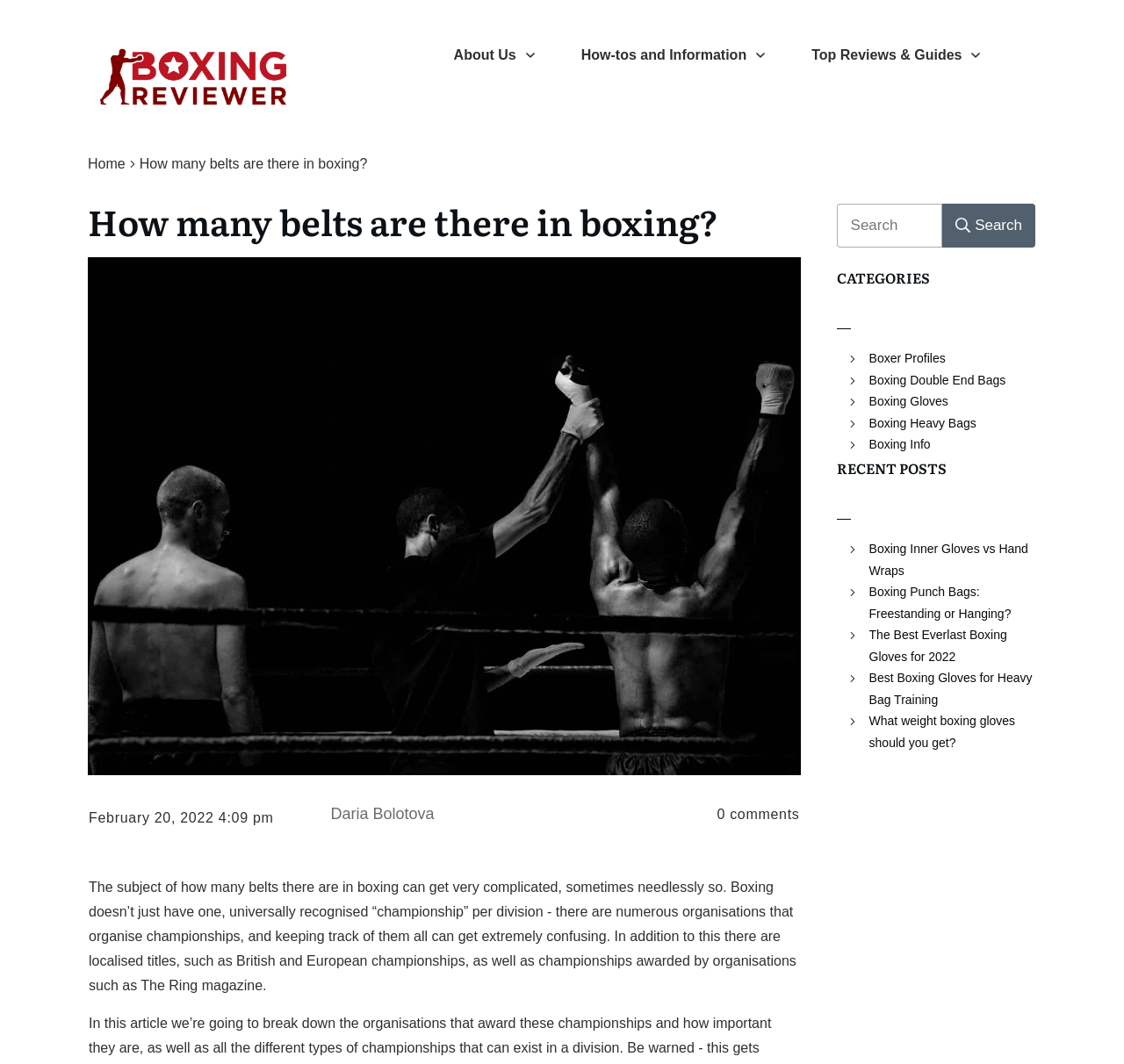Who wrote this article?
Refer to the image and provide a concise answer in one word or phrase.

Daria Bolotova